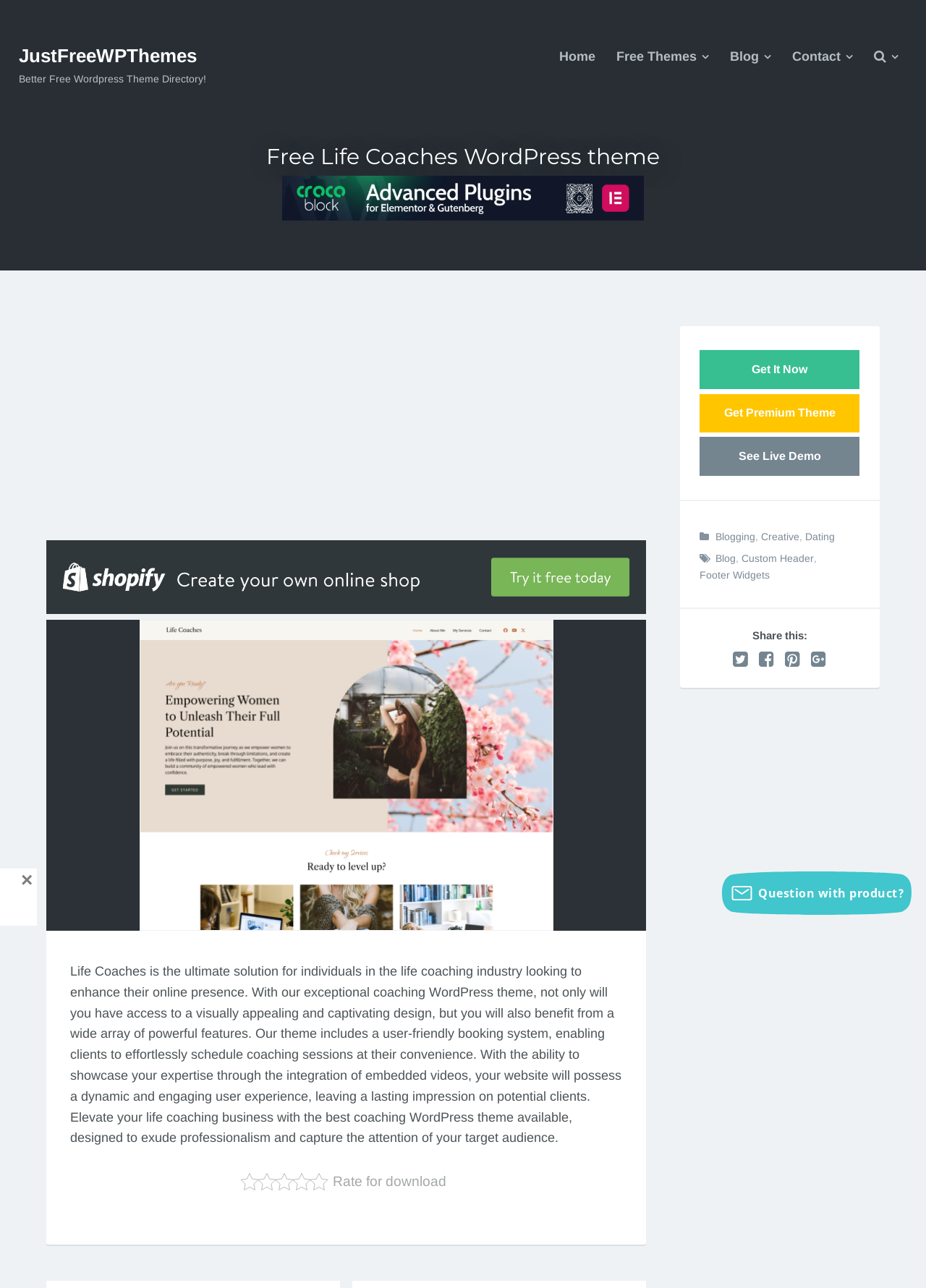How many links are there in the main menu?
Provide a detailed answer to the question using information from the image.

The main menu is located at the top of the webpage and contains links to 'Home', 'Free Themes', 'Blog', 'Contact', and an icon with two horizontal lines, which is likely a menu toggle button. Therefore, there are 5 links in the main menu.